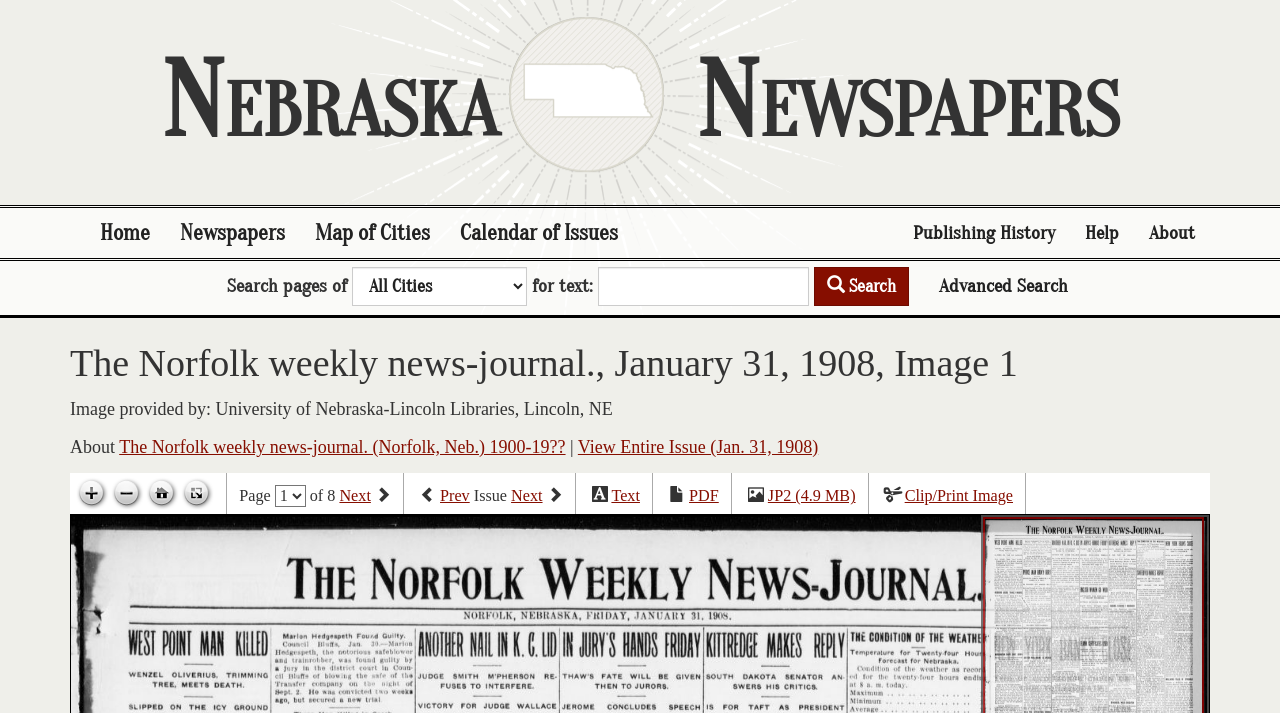Analyze the image and provide a detailed answer to the question: What is the format of the downloadable file?

I found the answer by looking at the link element that says 'JP2 (4.9 MB)' and extracting the file format from it.